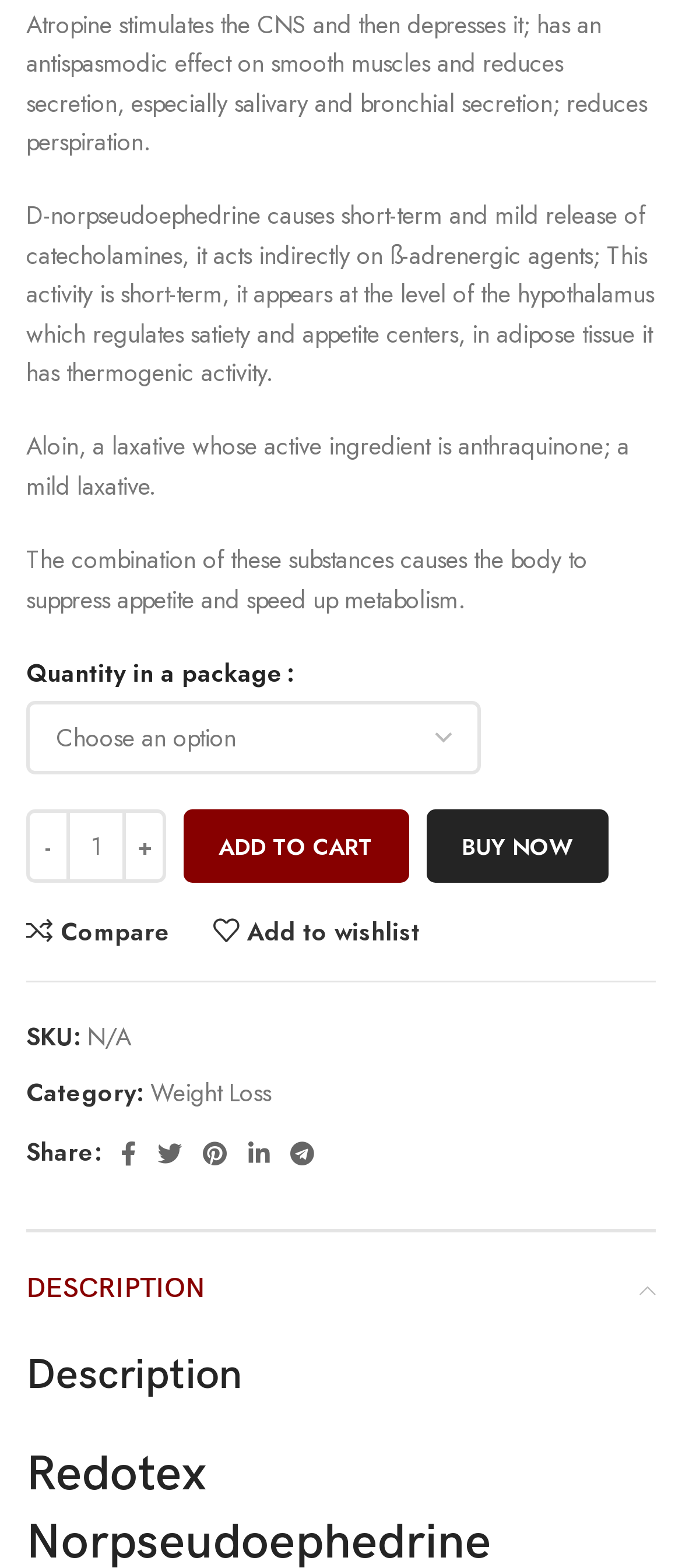Please reply to the following question with a single word or a short phrase:
What is the purpose of the '+' button?

Increase quantity